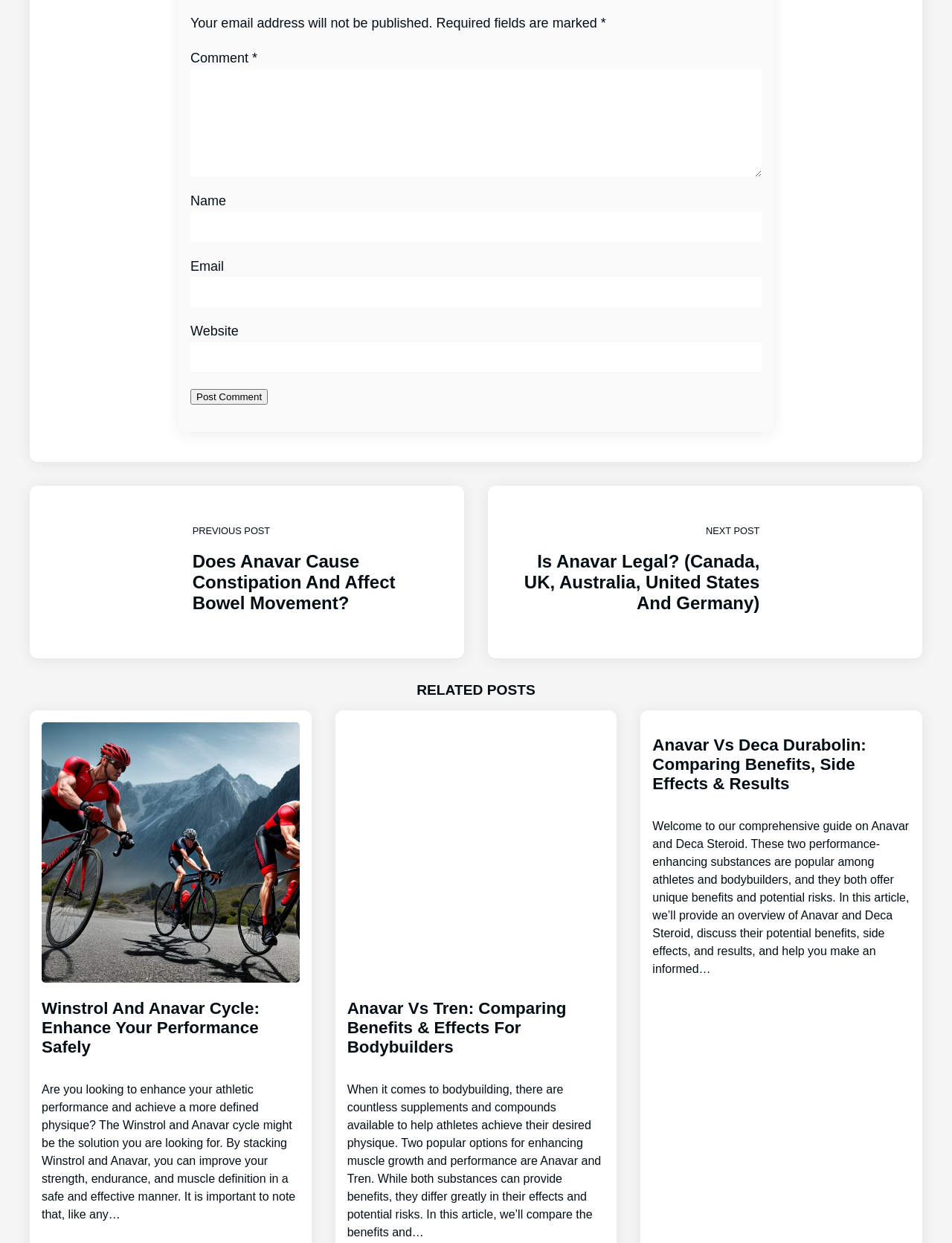Using the description "parent_node: Website name="url"", locate and provide the bounding box of the UI element.

[0.2, 0.275, 0.8, 0.299]